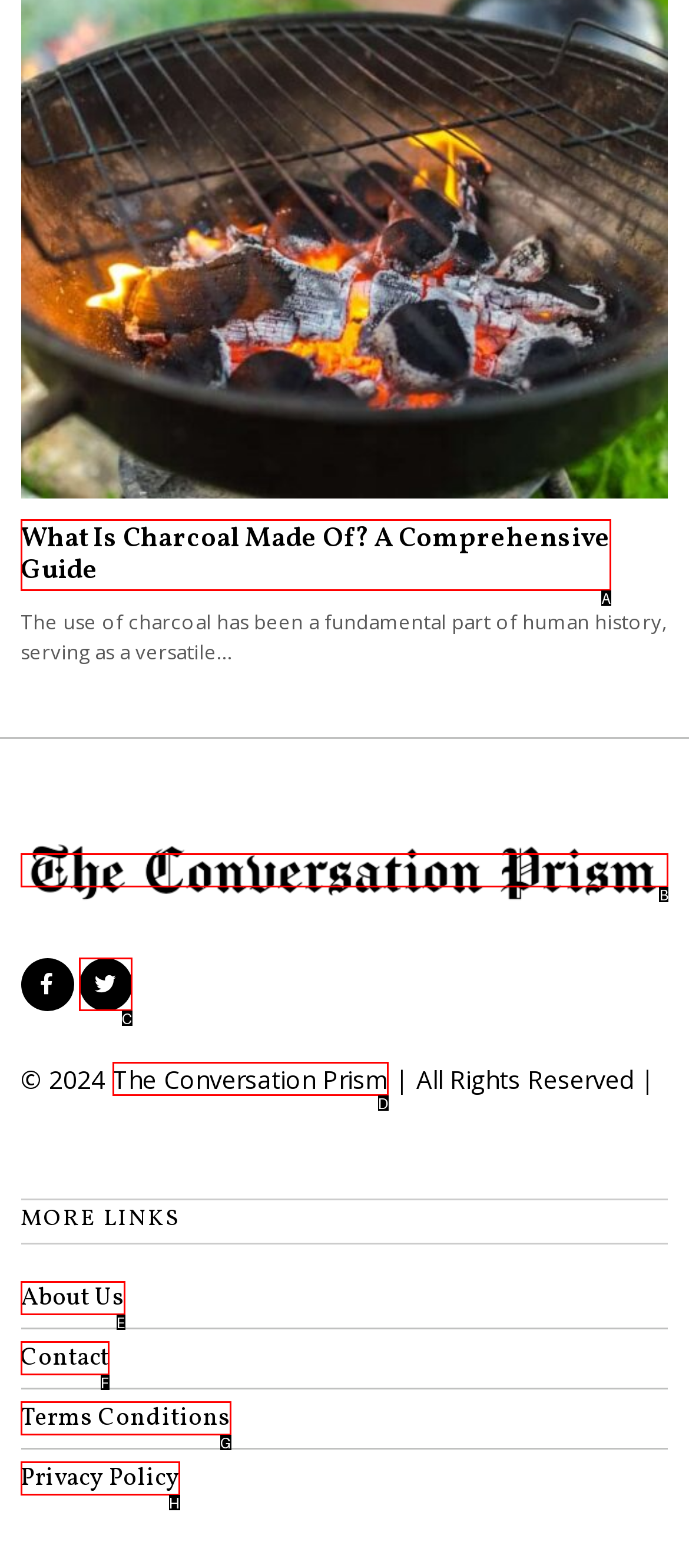Which HTML element fits the description: The Conversation Prism? Respond with the letter of the appropriate option directly.

D